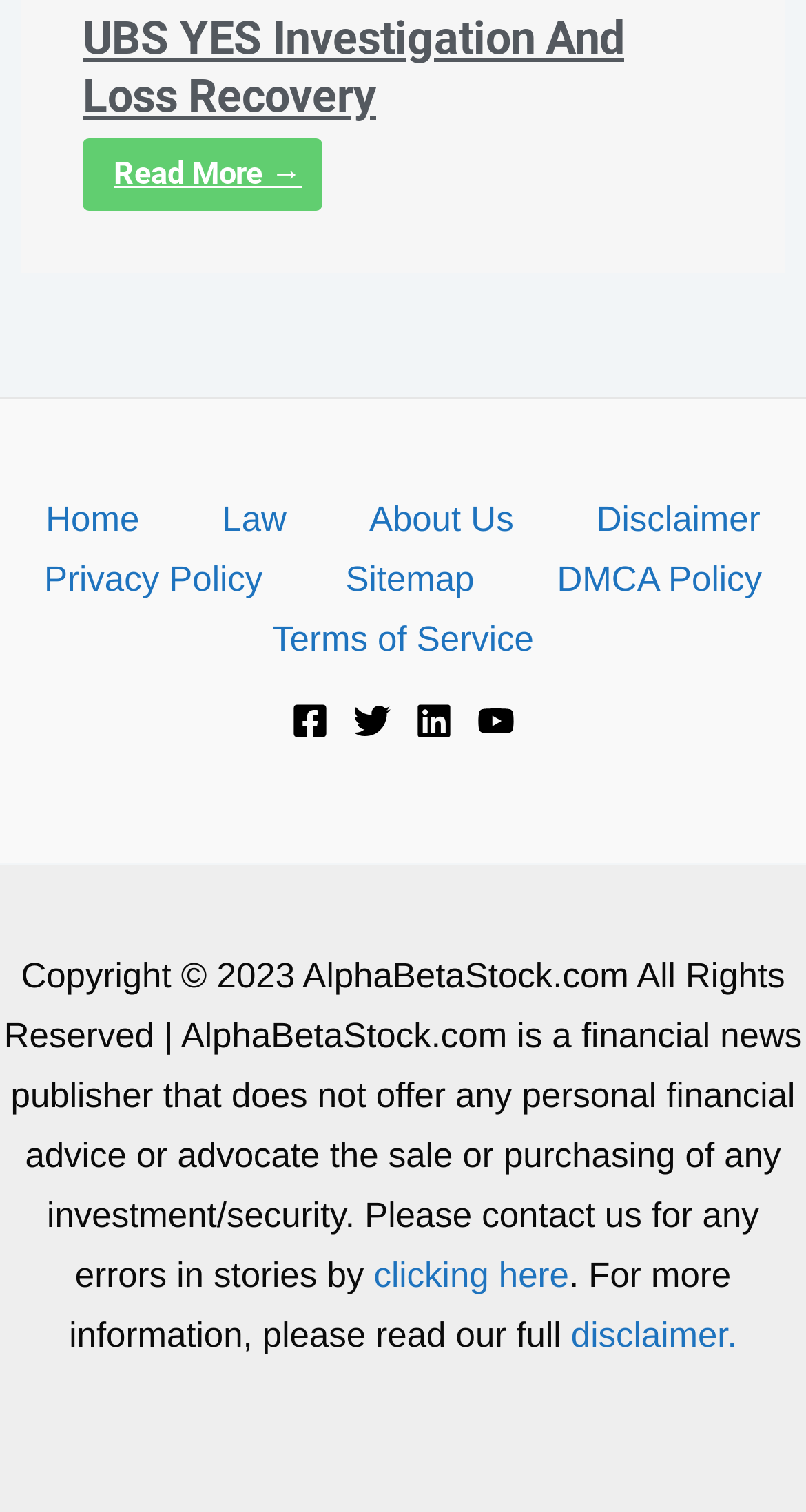Answer the following in one word or a short phrase: 
What is the purpose of AlphaBetaStock.com?

Financial news publisher